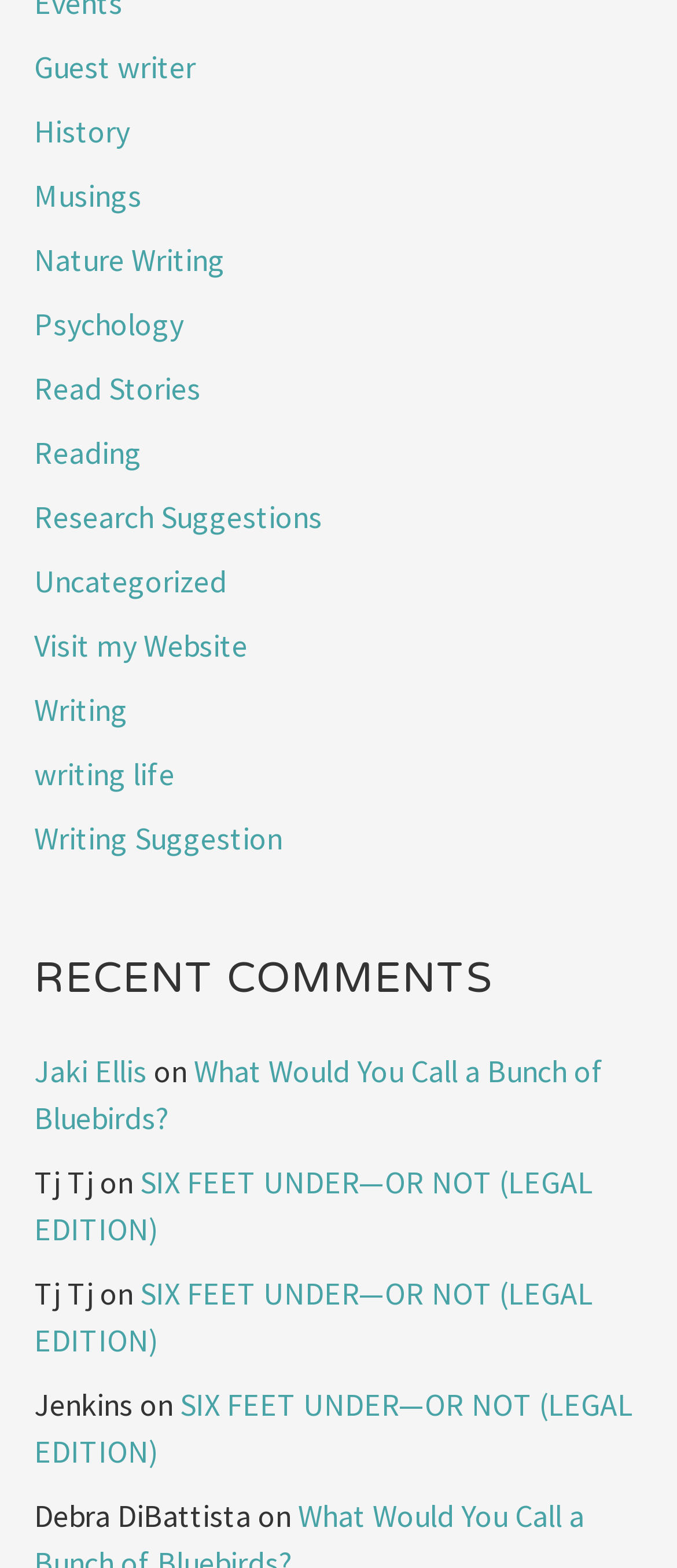Pinpoint the bounding box coordinates of the clickable element to carry out the following instruction: "Click on 'Guest writer'."

[0.05, 0.03, 0.288, 0.055]